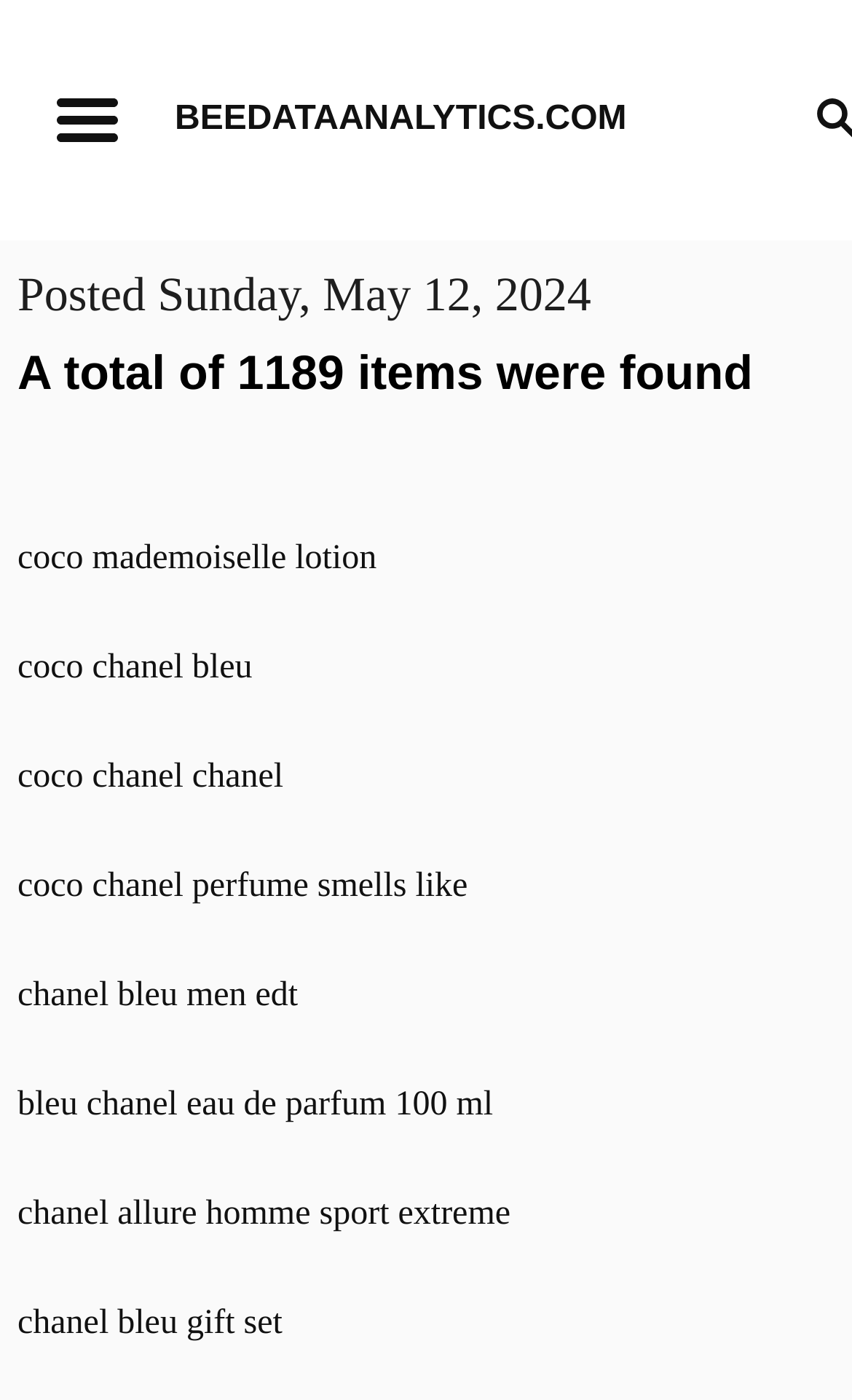Pinpoint the bounding box coordinates of the element to be clicked to execute the instruction: "View coco mademoiselle lotion".

[0.021, 0.362, 0.979, 0.437]